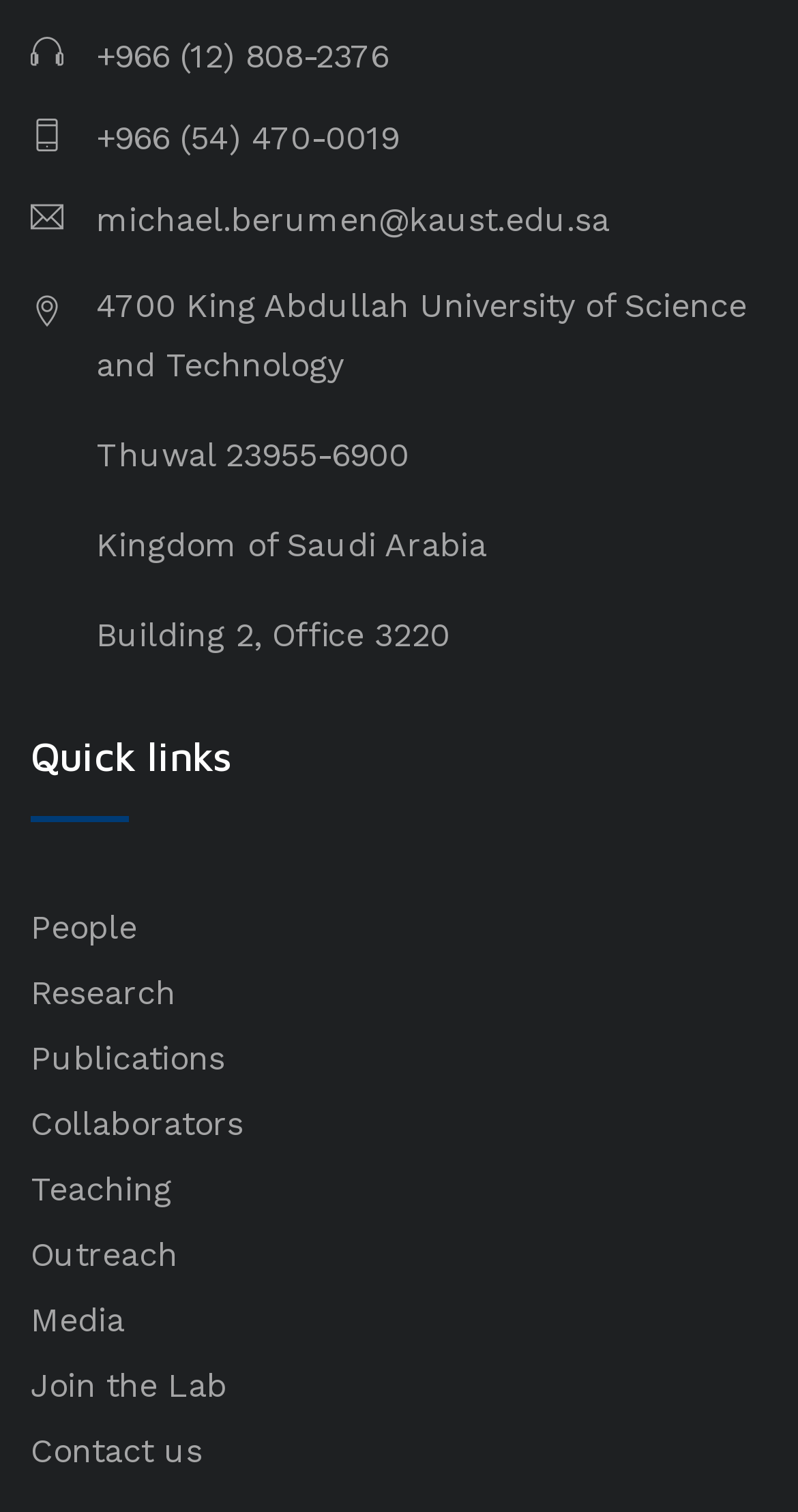Identify the bounding box coordinates of the area you need to click to perform the following instruction: "View the Research page".

[0.038, 0.644, 0.221, 0.67]